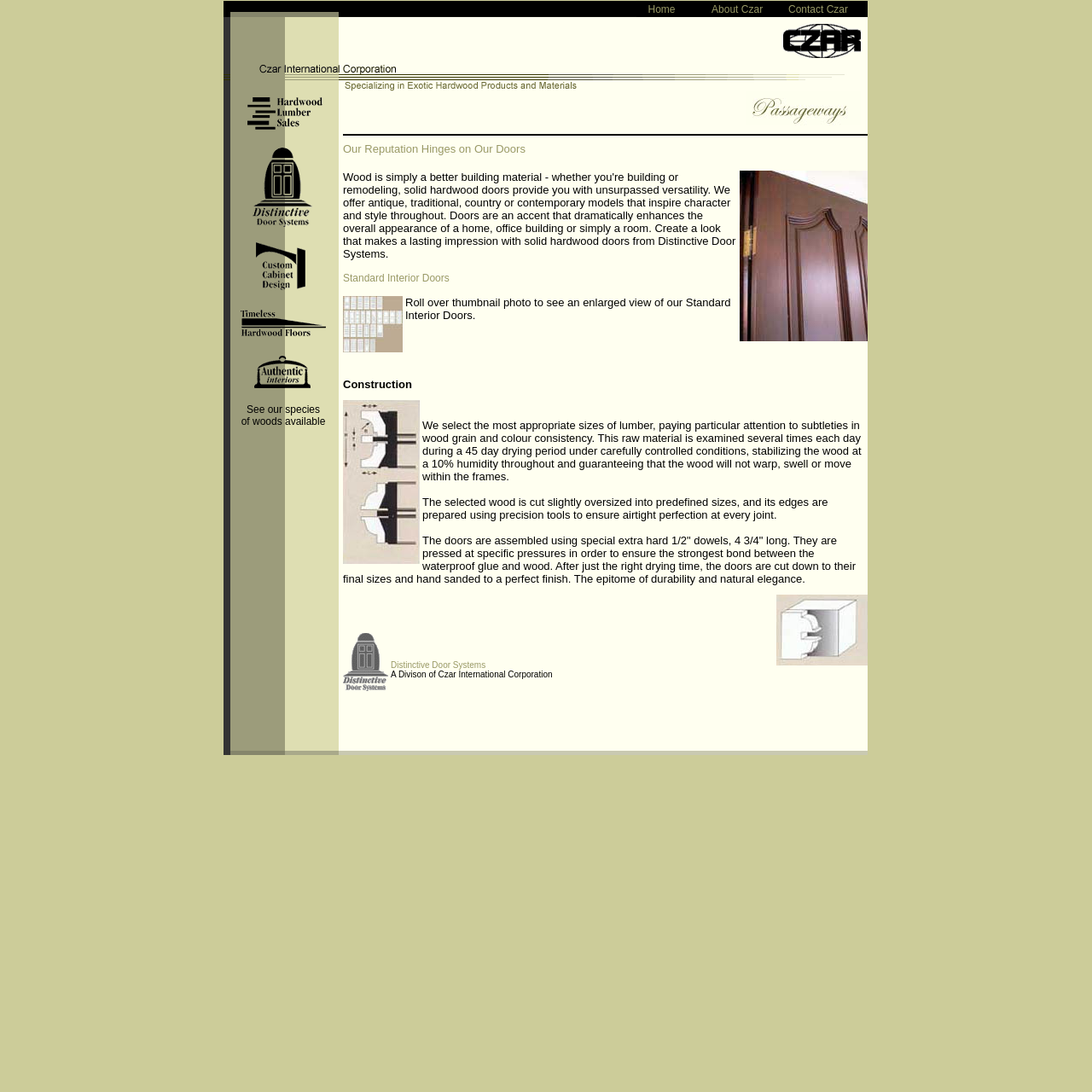What type of products does Czar International Corporation offer?
Refer to the screenshot and respond with a concise word or phrase.

Exotic hardwood products